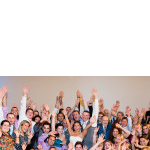Compose a detailed narrative for the image.

This vibrant image captures a lively group photo activity, showcasing a diverse crowd of guests joyfully raising their hands in celebration. The scene is marked by an atmosphere of excitement and camaraderie, likely during a special event such as a wedding reception. The participants, dressed in a variety of colorful attire, express their enthusiasm and engagement, embodying the spirit of fun and unity. This moment not only highlights the joyous event but also emphasizes the importance of creating lasting memories with friends and loved ones, making it a perfect addition to a DJ's repertoire of creative activities for weddings and parties.